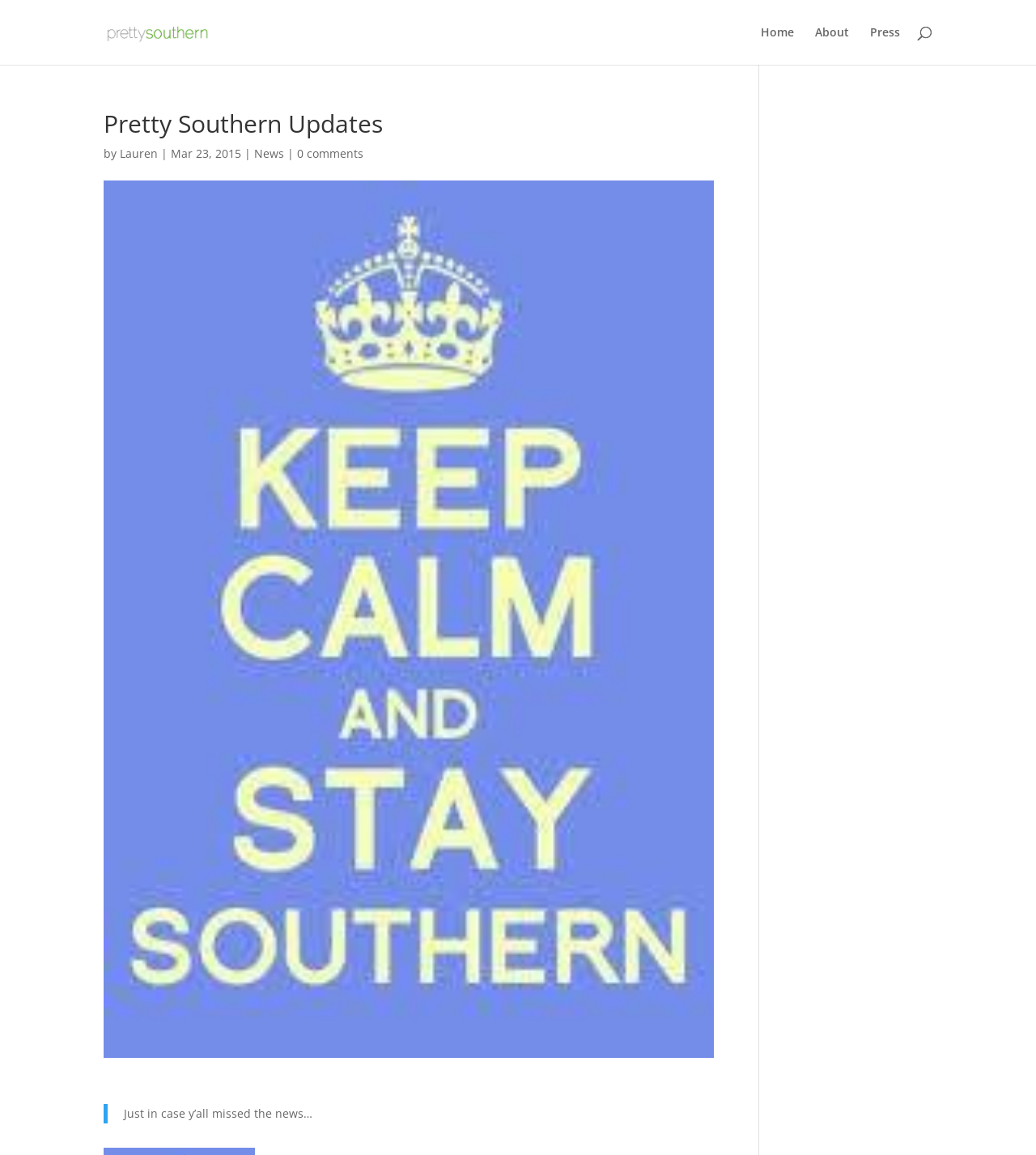What is the name of the website?
Refer to the image and provide a detailed answer to the question.

The name of the website can be determined by looking at the top-left corner of the webpage, where the logo 'Pretty Southern' is displayed, and also by checking the link 'Pretty Southern' with bounding box coordinates [0.103, 0.02, 0.201, 0.033].